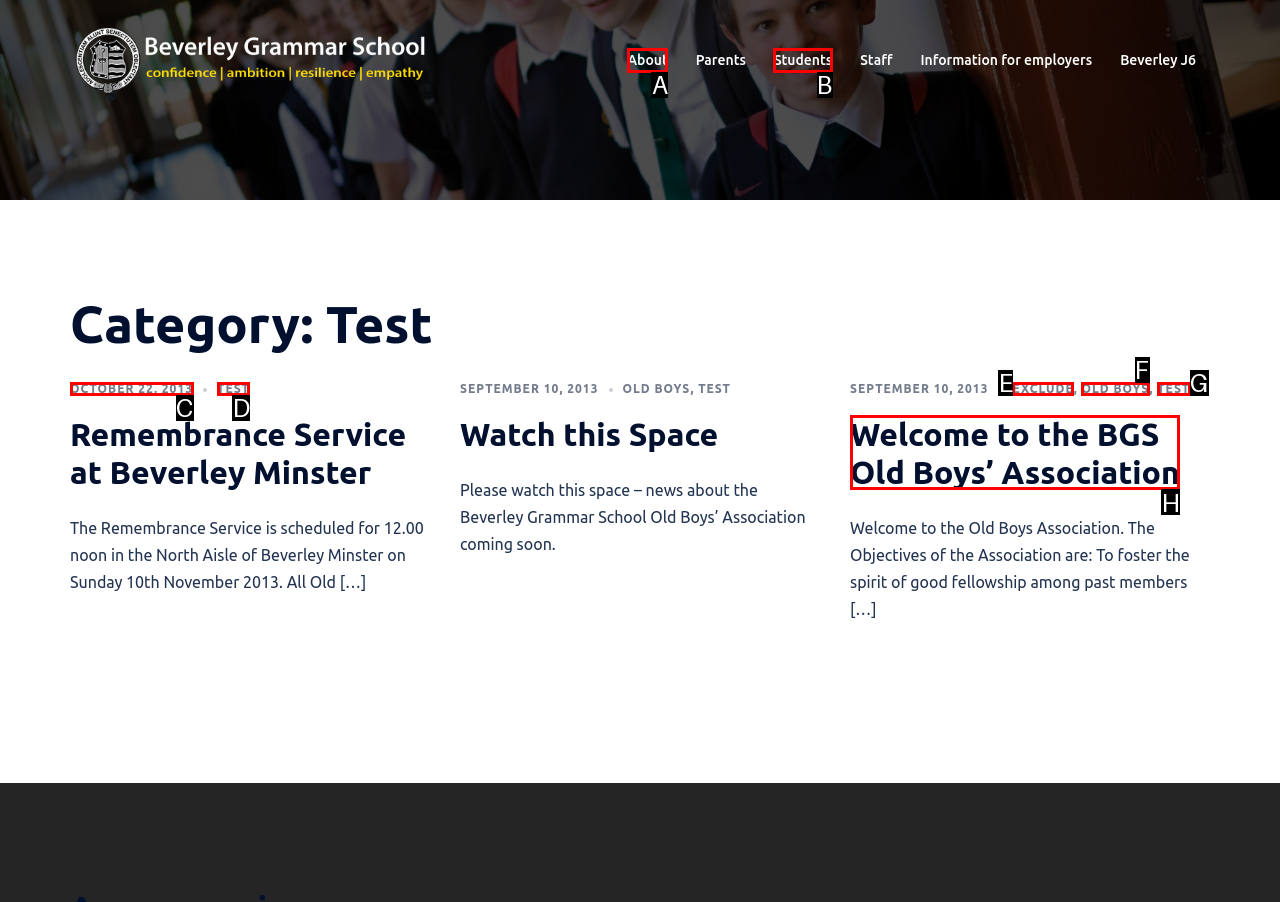Choose the option that best matches the description: Old Boys
Indicate the letter of the matching option directly.

F